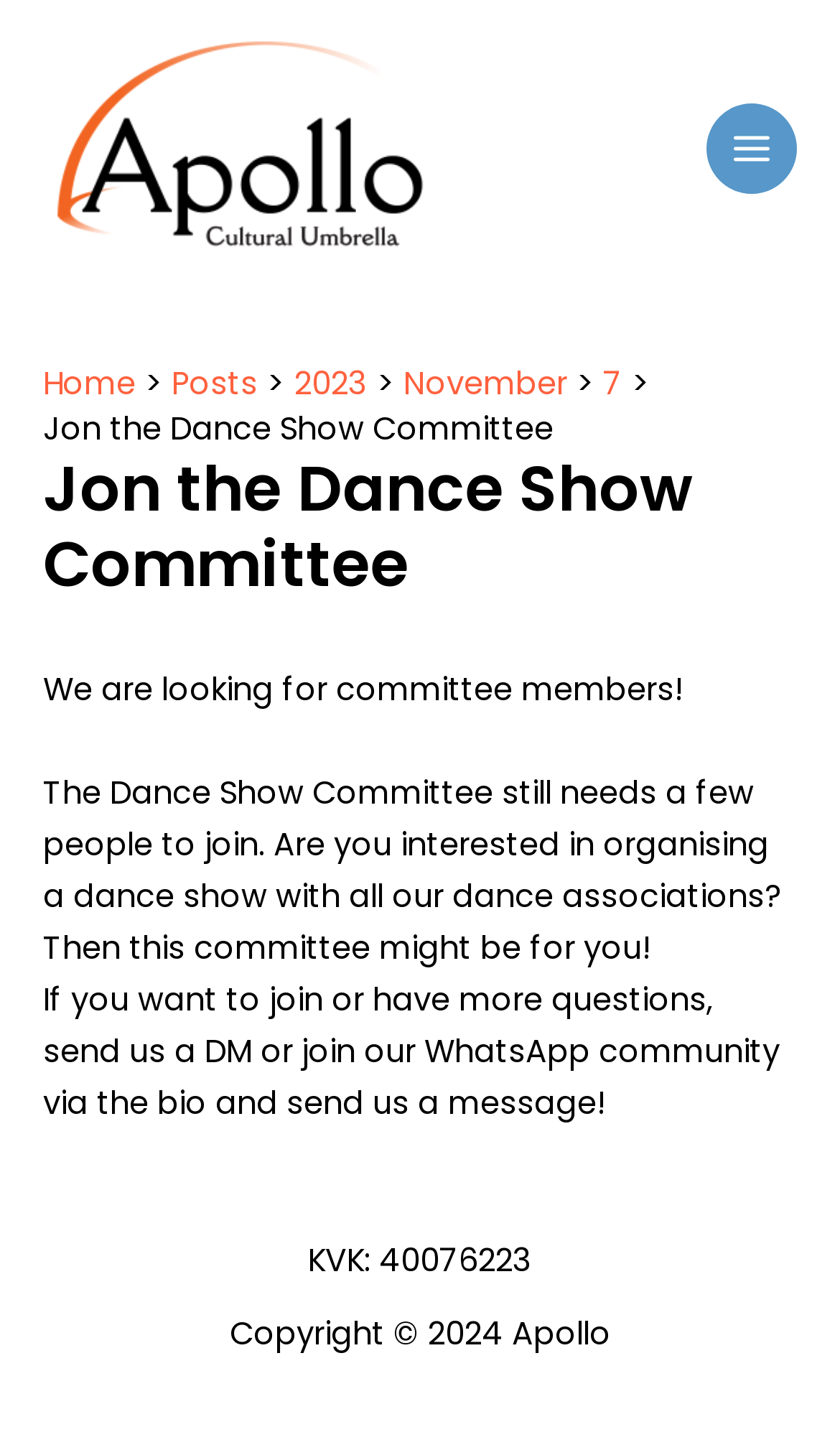Provide the bounding box coordinates of the HTML element this sentence describes: "Main Menu".

[0.841, 0.072, 0.949, 0.134]